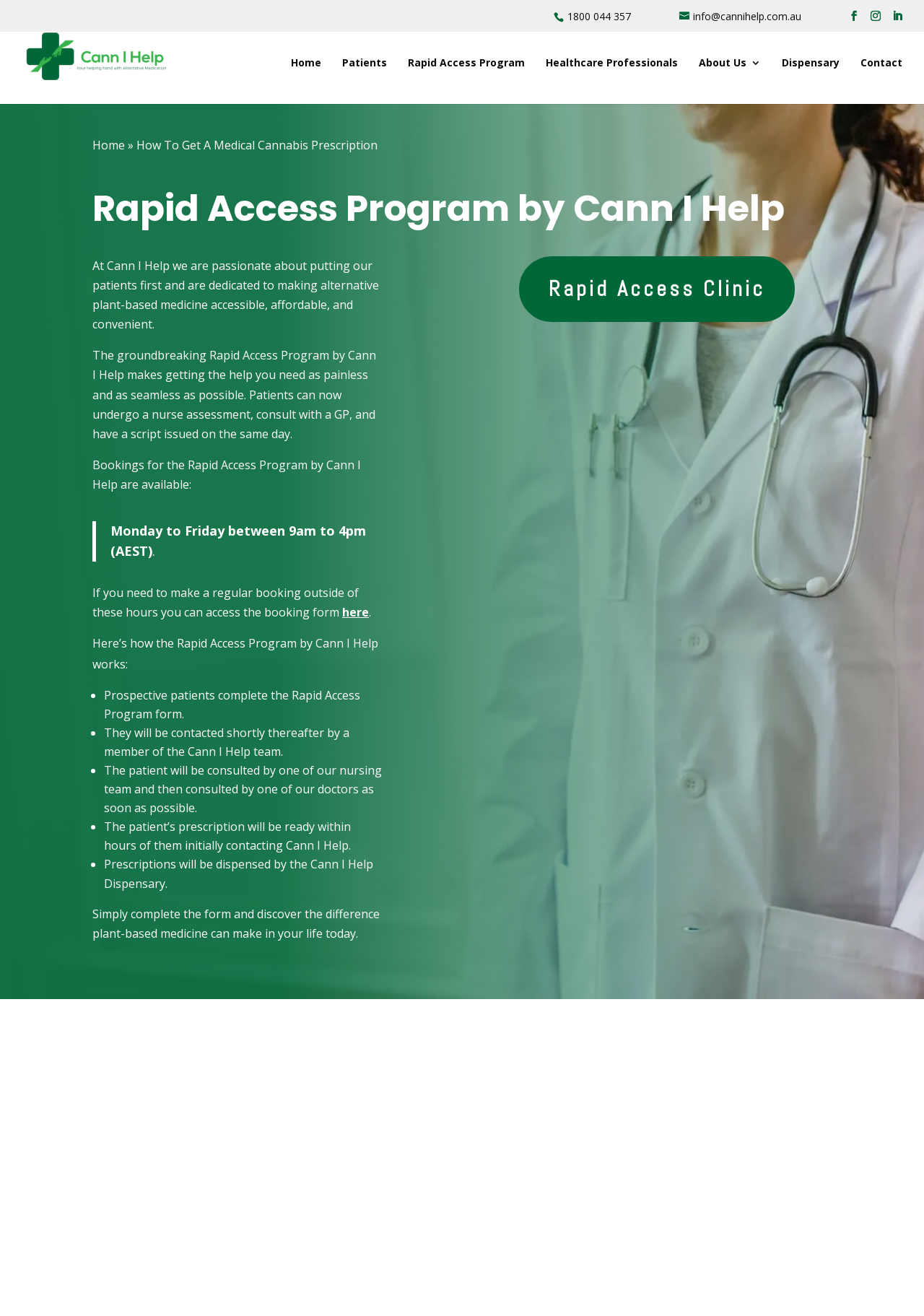Pinpoint the bounding box coordinates of the clickable element to carry out the following instruction: "Click on the 'Home' link."

[0.315, 0.044, 0.348, 0.079]